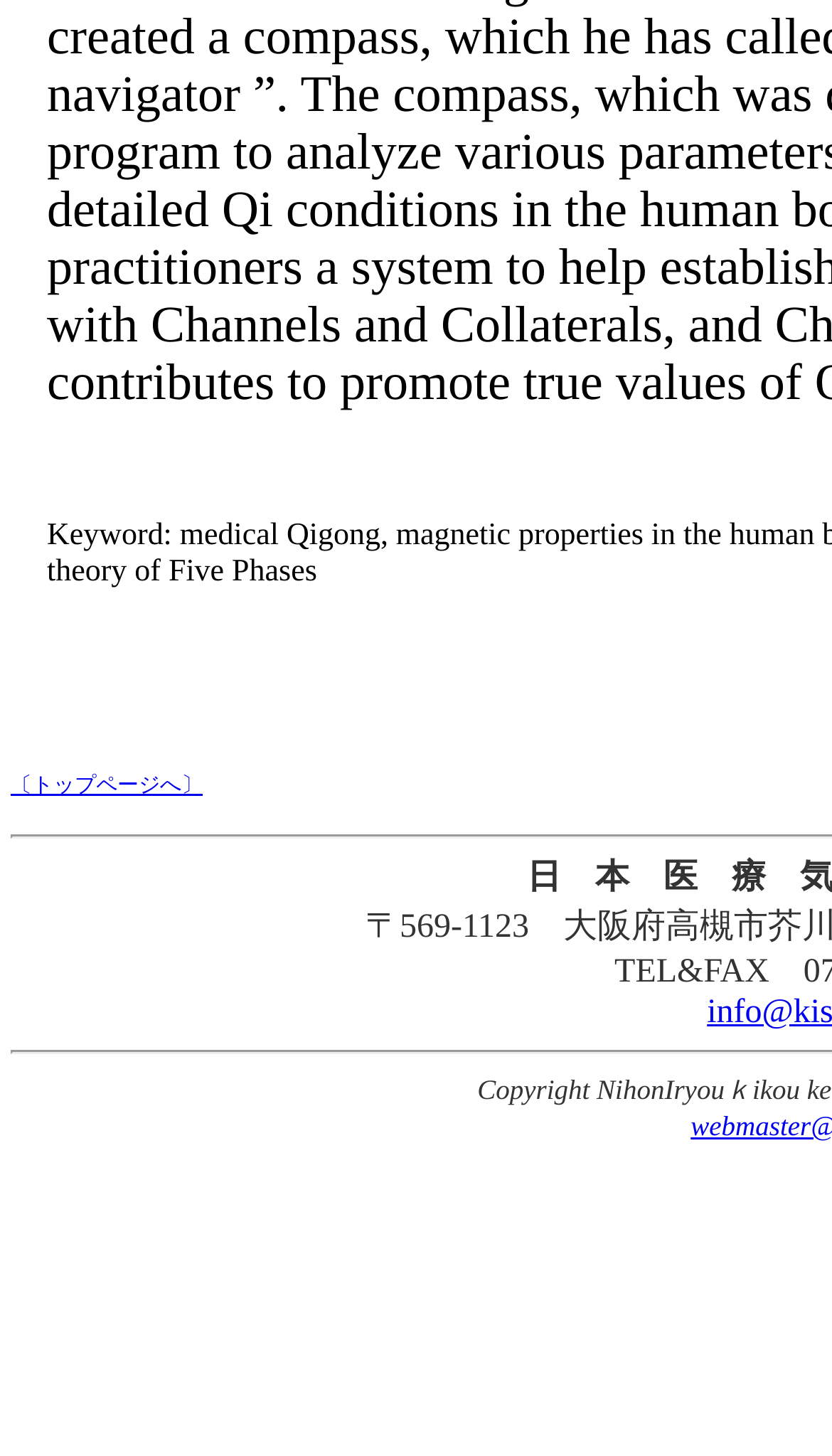Please find the bounding box for the following UI element description. Provide the coordinates in (top-left x, top-left y, bottom-right x, bottom-right y) format, with values between 0 and 1: 〔トップページへ〕

[0.013, 0.532, 0.244, 0.548]